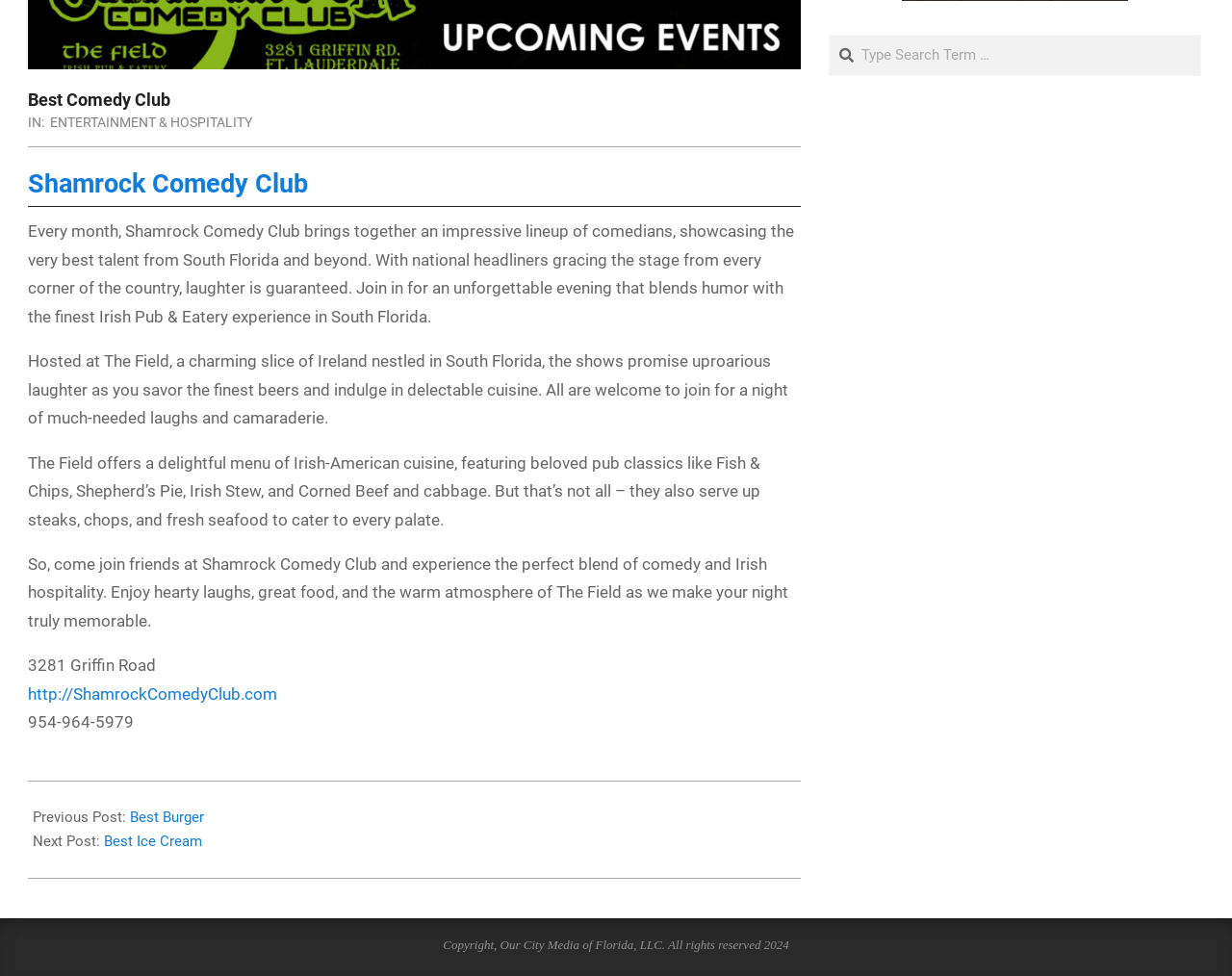Locate the bounding box of the UI element described in the following text: "Best Burger".

[0.105, 0.828, 0.166, 0.846]